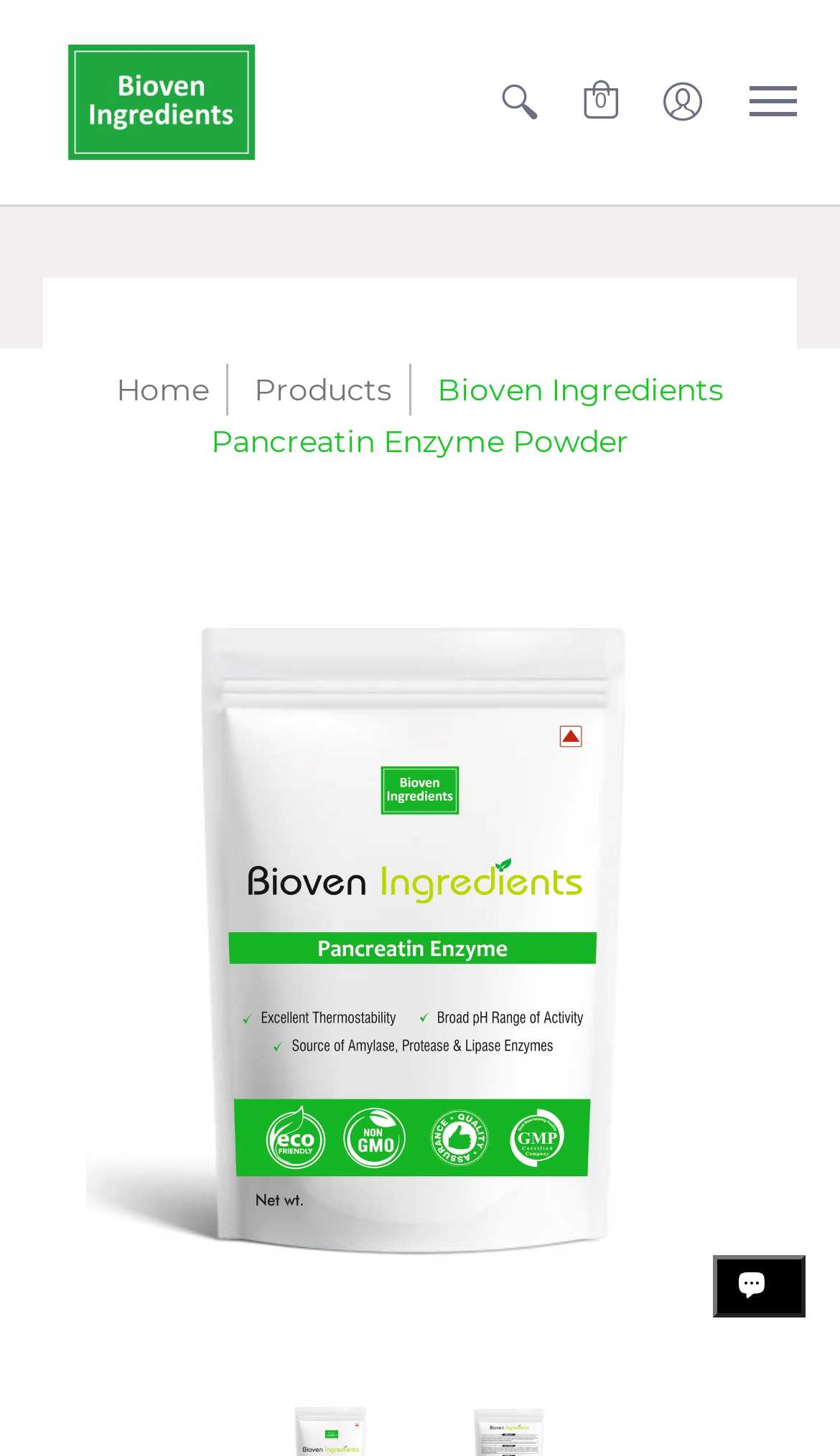How many items are in the cart?
Based on the screenshot, provide a one-word or short-phrase response.

0